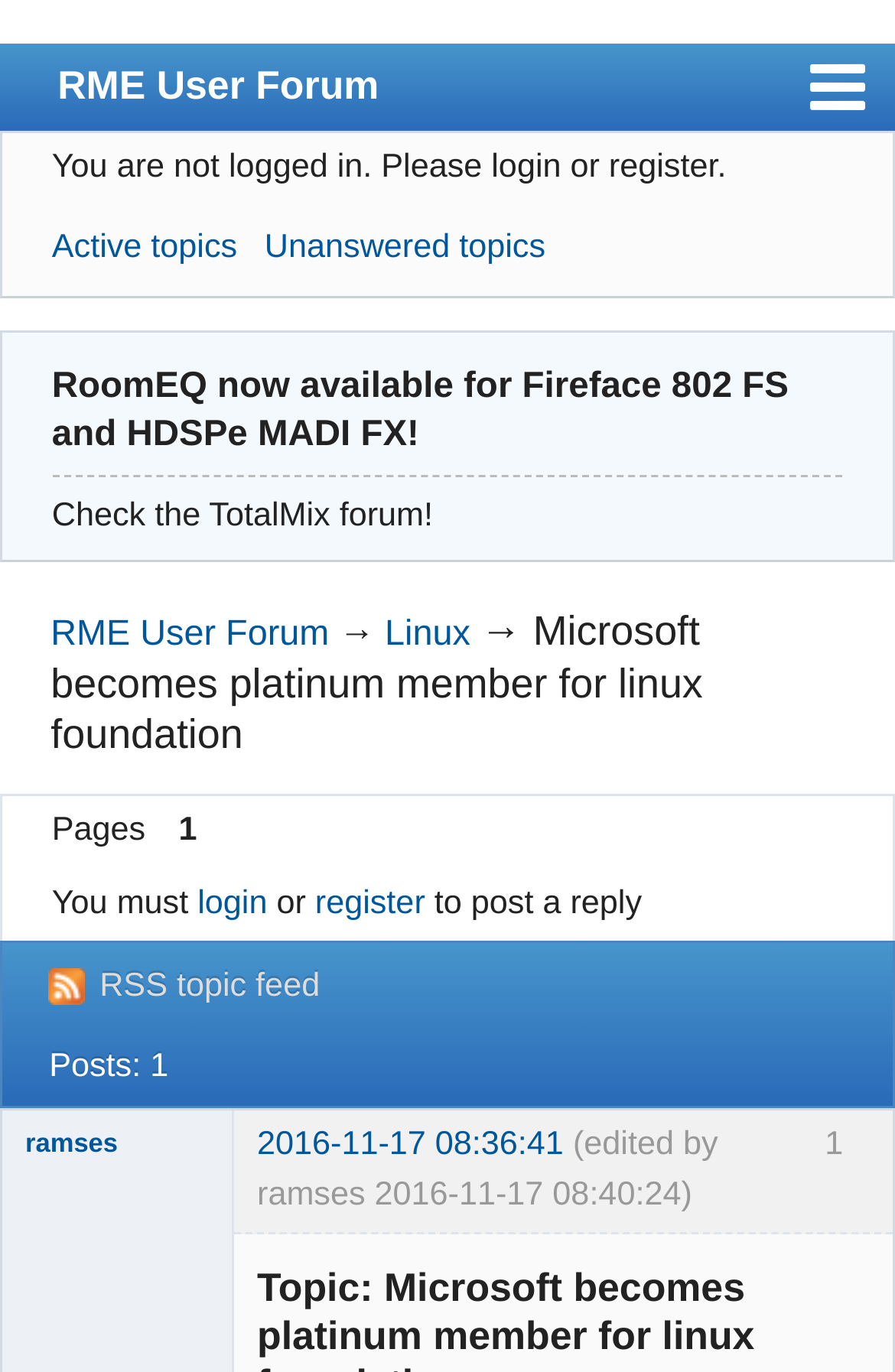Please reply to the following question using a single word or phrase: 
What is the status of the user?

Not logged in